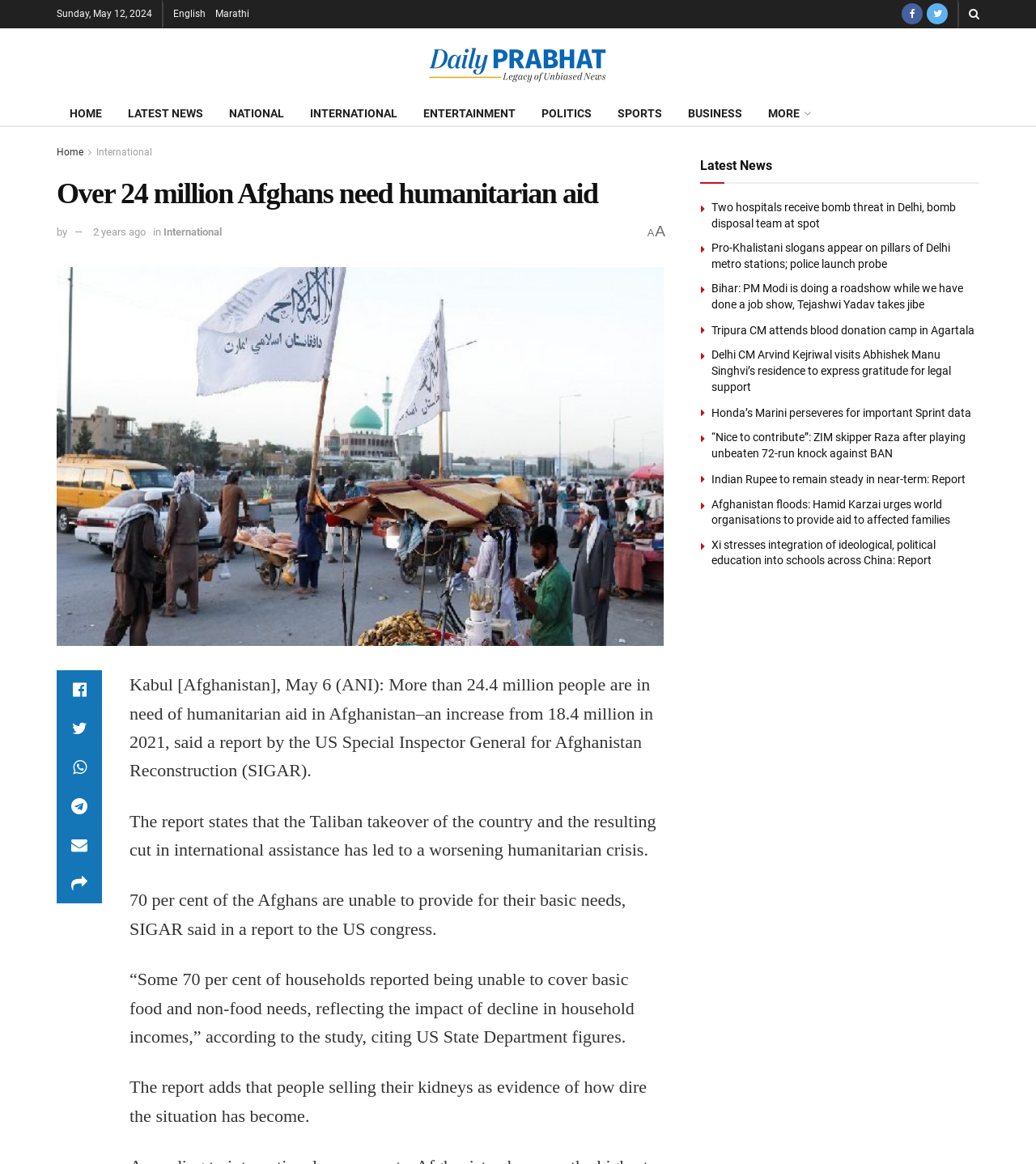Examine the image and give a thorough answer to the following question:
What is the date of the latest news article?

I looked at the top left corner of the webpage, where the date is displayed as 'Sunday, May 12, 2024'.